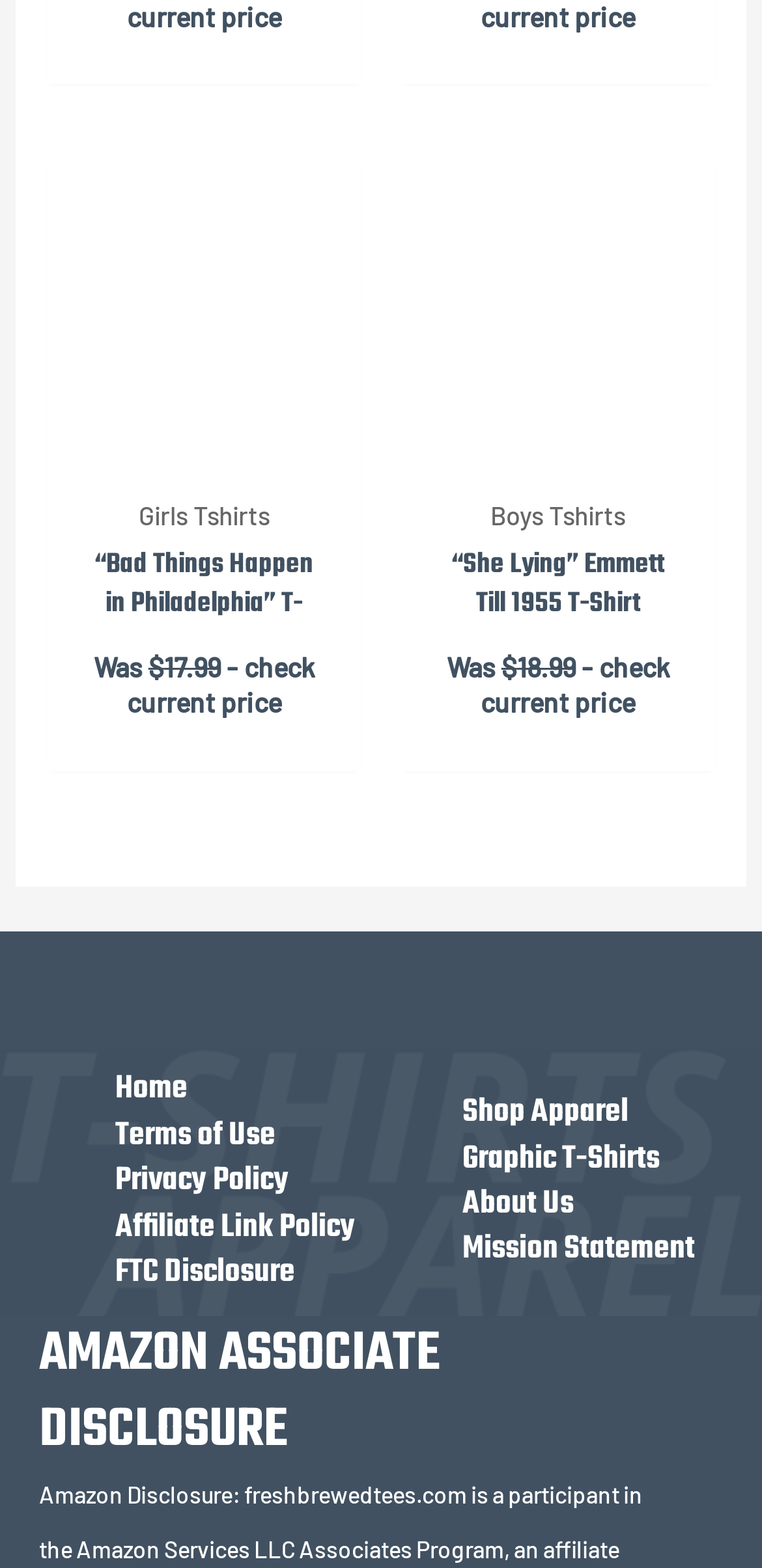Please specify the bounding box coordinates of the element that should be clicked to execute the given instruction: 'View 'Graphic T-Shirts' category'. Ensure the coordinates are four float numbers between 0 and 1, expressed as [left, top, right, bottom].

[0.606, 0.723, 0.865, 0.755]